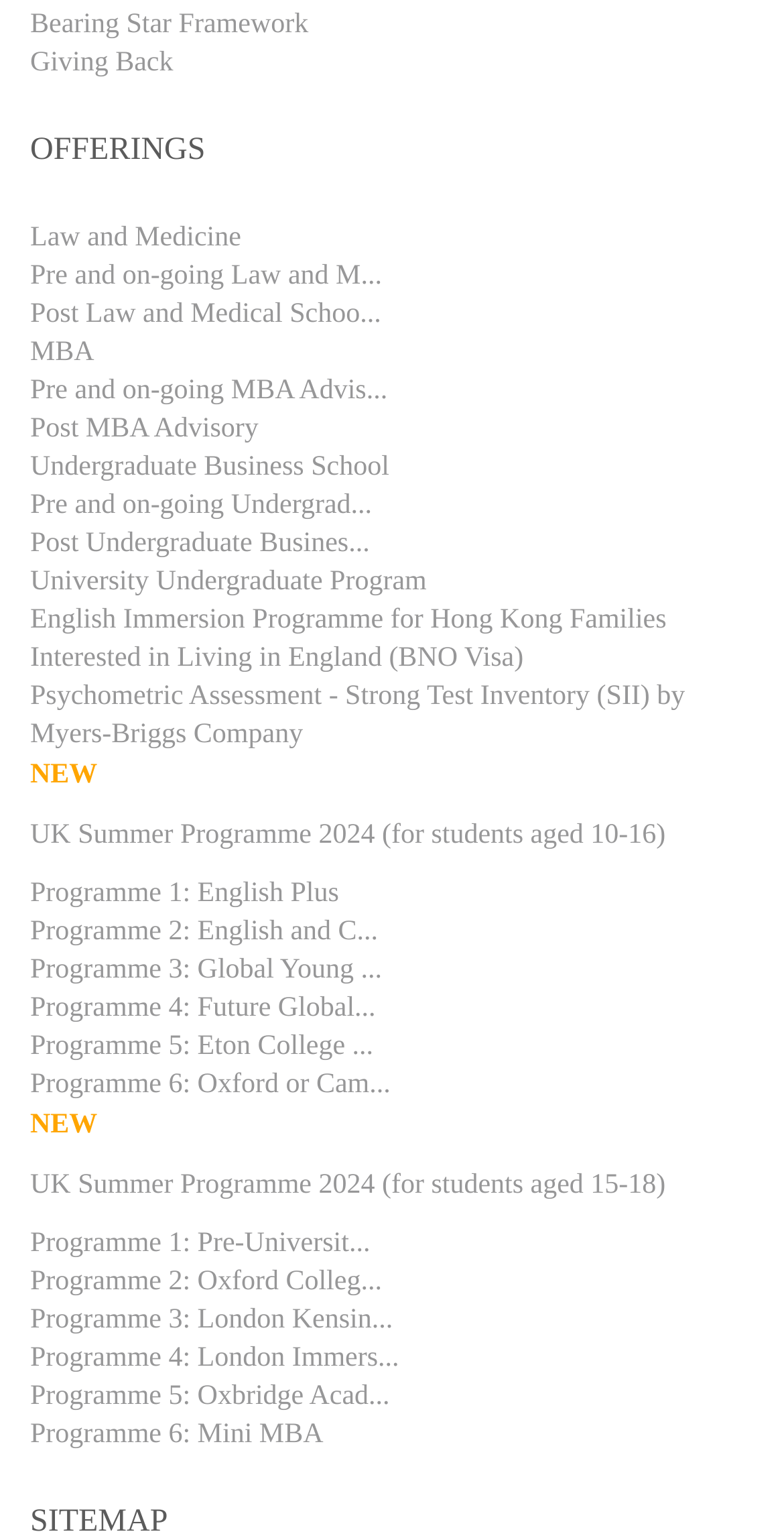Please determine the bounding box coordinates of the area that needs to be clicked to complete this task: 'Check out NEW UK Summer Programme 2024 (for students aged 15-18)'. The coordinates must be four float numbers between 0 and 1, formatted as [left, top, right, bottom].

[0.038, 0.718, 0.962, 0.783]